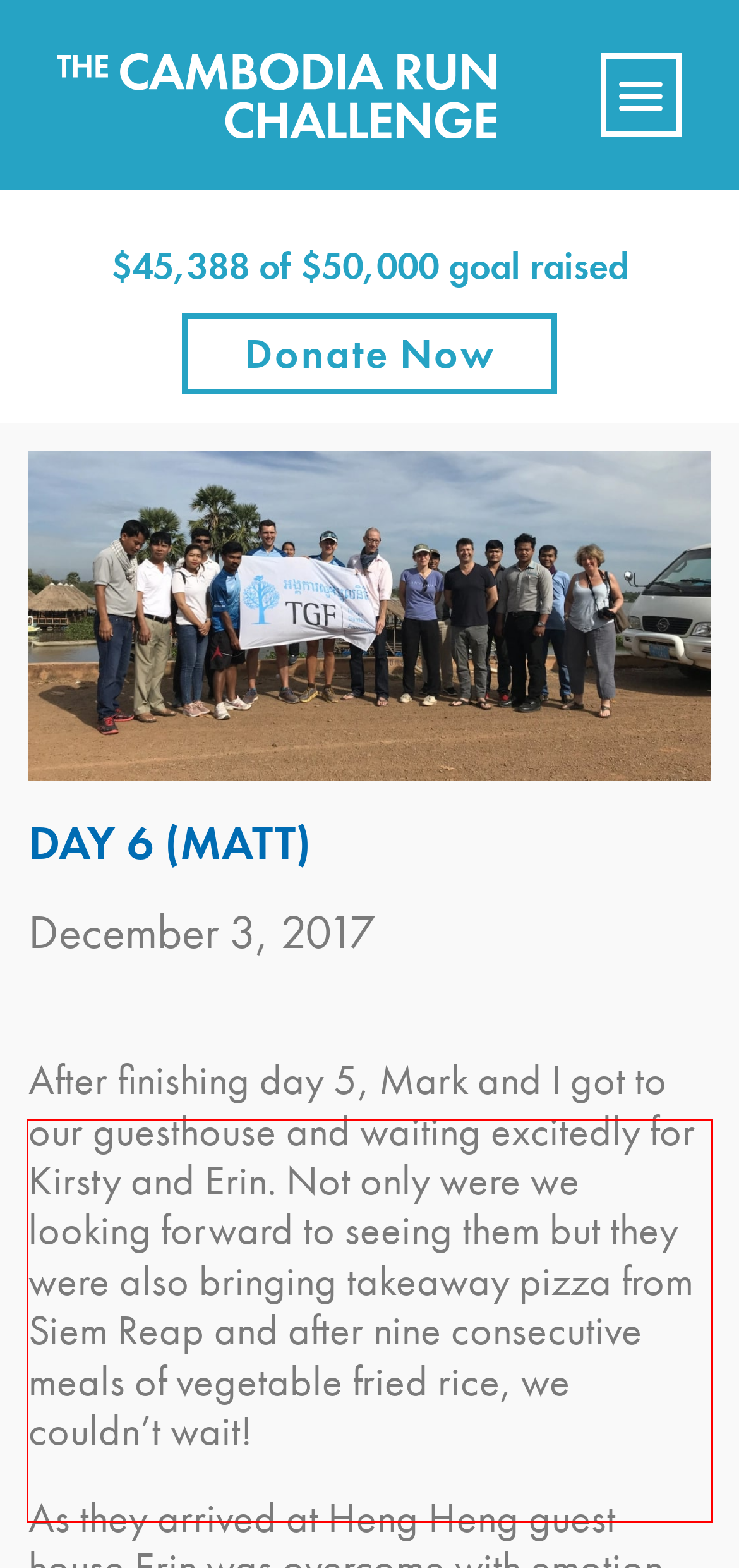Examine the webpage screenshot and use OCR to obtain the text inside the red bounding box.

After finishing day 5, Mark and I got to our guesthouse and waiting excitedly for Kirsty and Erin. Not only were we looking forward to seeing them but they were also bringing takeaway pizza from Siem Reap and after nine consecutive meals of vegetable fried rice, we couldn’t wait!